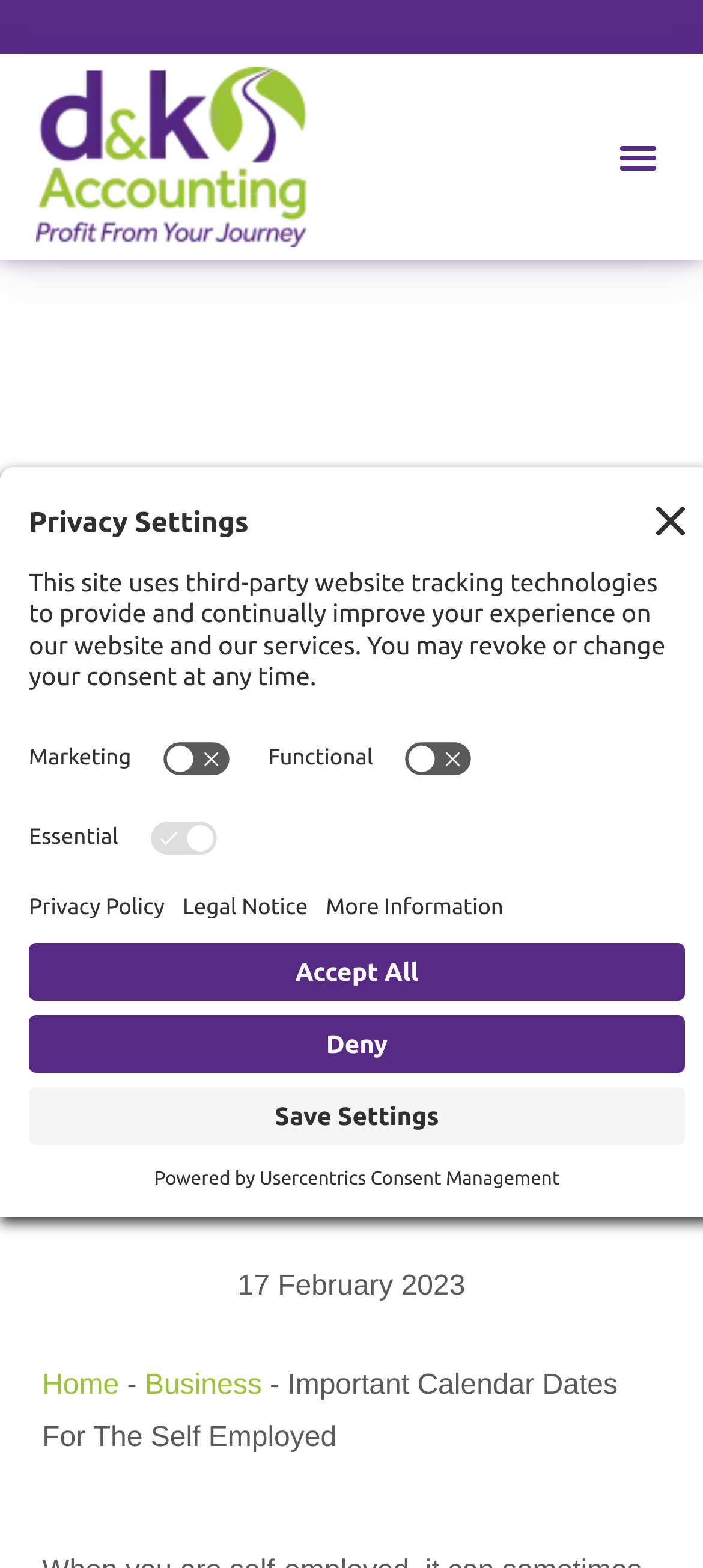What is the current date?
Please describe in detail the information shown in the image to answer the question.

The current date is displayed on the webpage, and it is shown as '17 February 2023'.